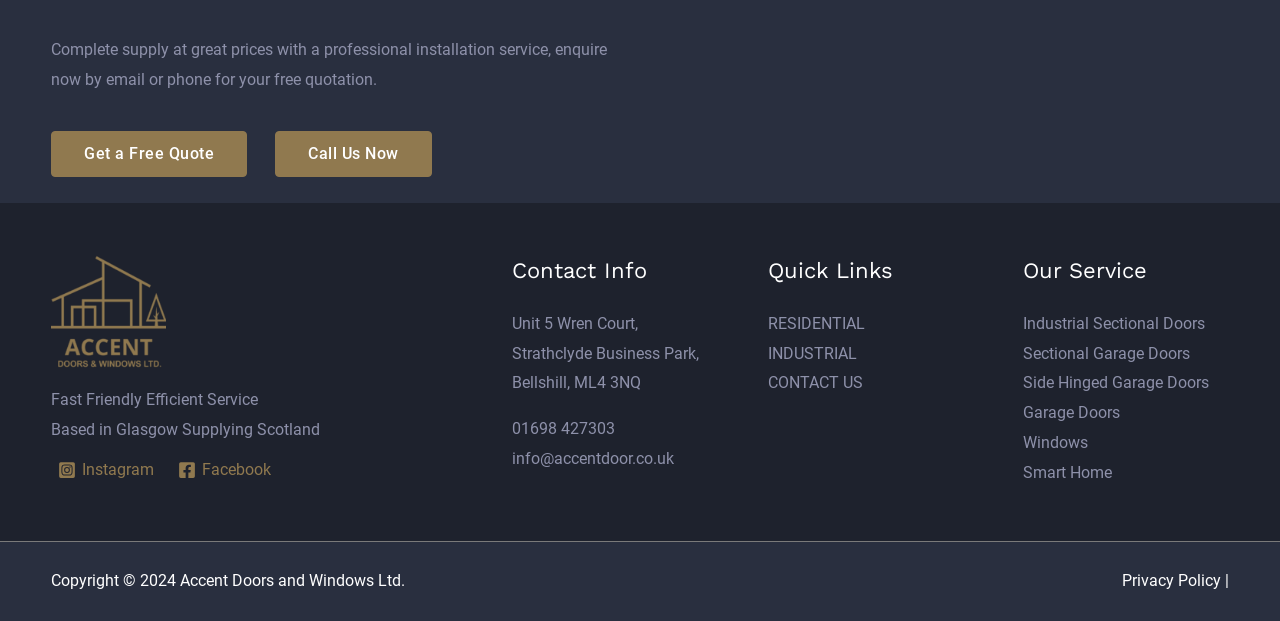Carefully examine the image and provide an in-depth answer to the question: What type of doors does the company provide?

I inferred this by looking at the navigation links in the footer section, which mention 'Industrial' and 'Residential' as categories of doors. Additionally, the links 'Industrial Sectional Doors' and 'Sectional Garage Doors' suggest that the company provides different types of doors.